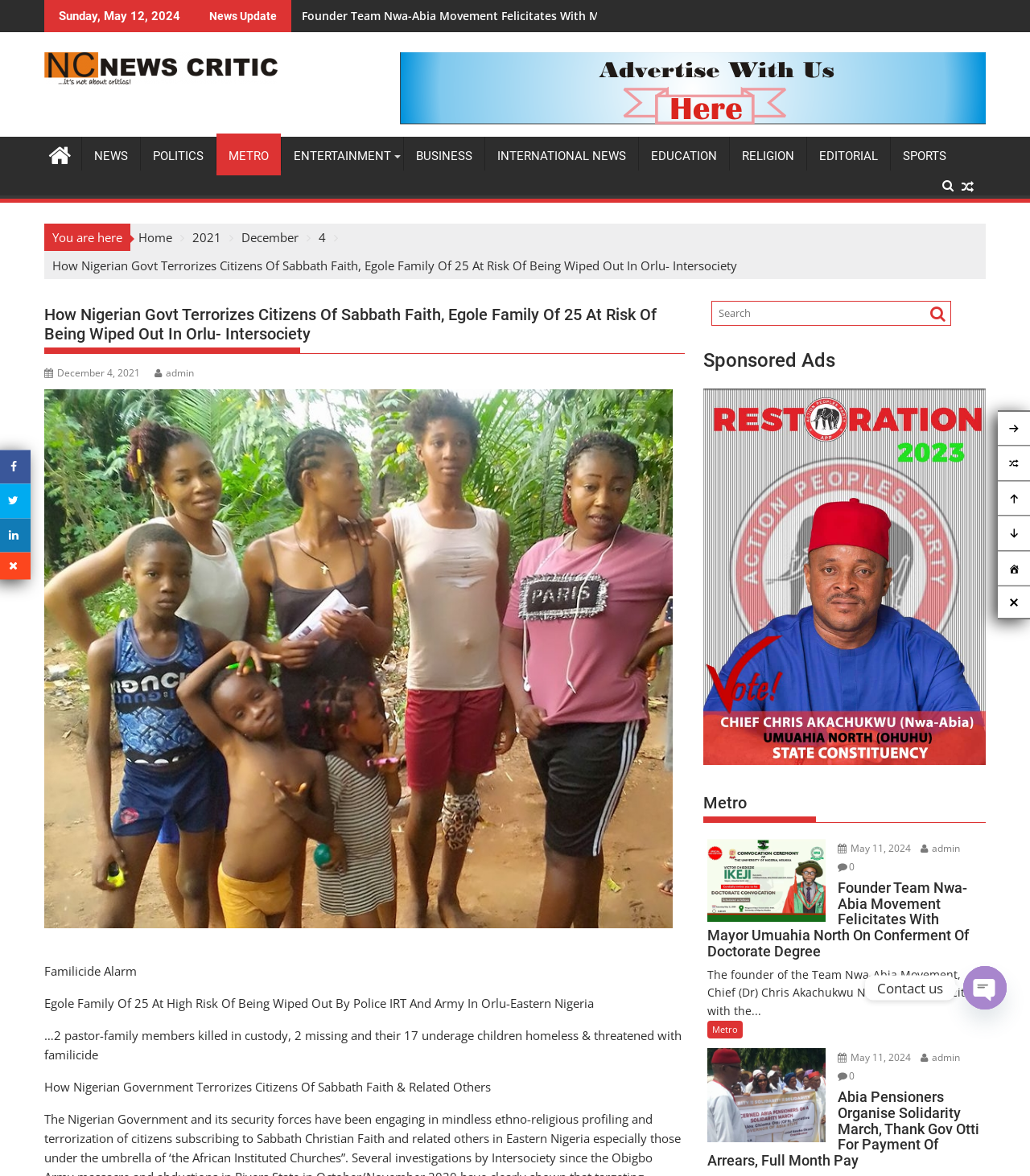What is the date of the news update?
Please respond to the question with as much detail as possible.

I found the date of the news update by looking at the top of the webpage, where it says 'Sunday, May 12, 2024' in a static text element.